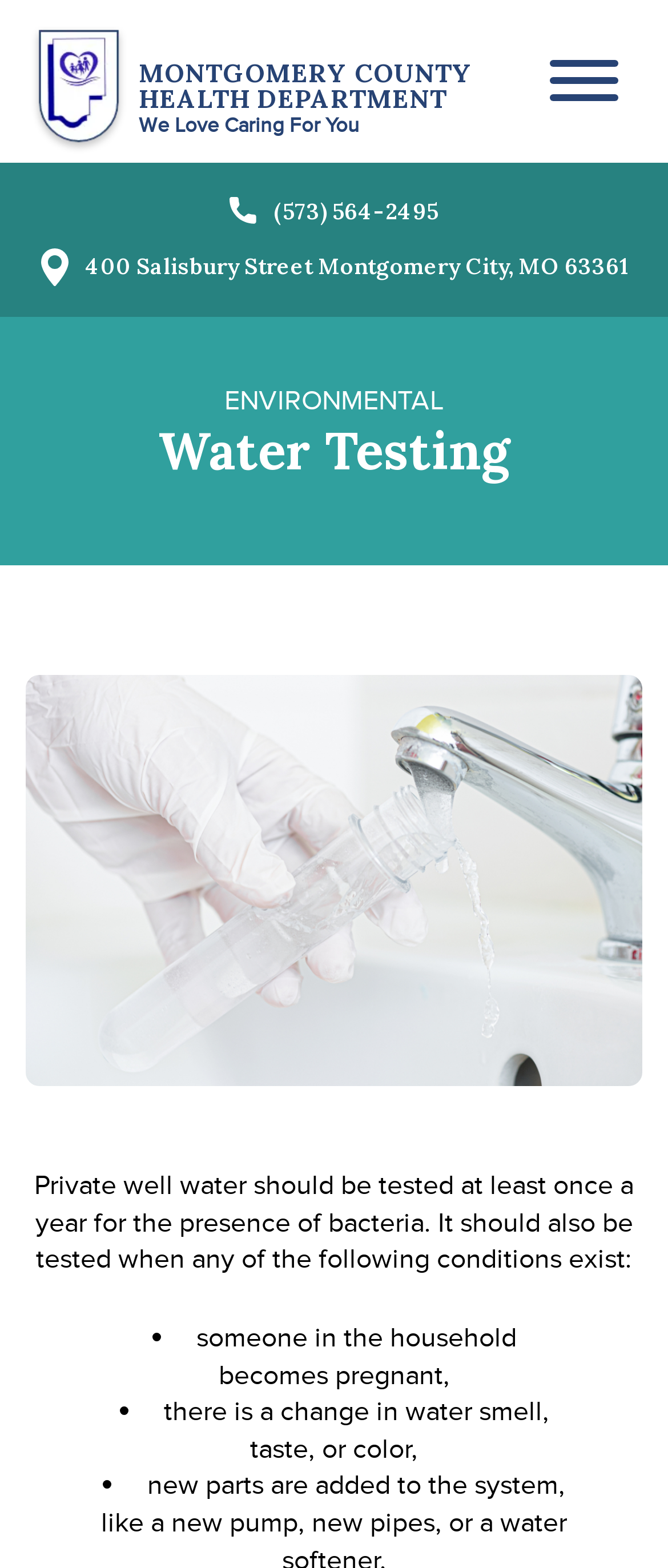What is the department responsible for the webpage?
Using the image, answer in one word or phrase.

Montgomery County Health Department